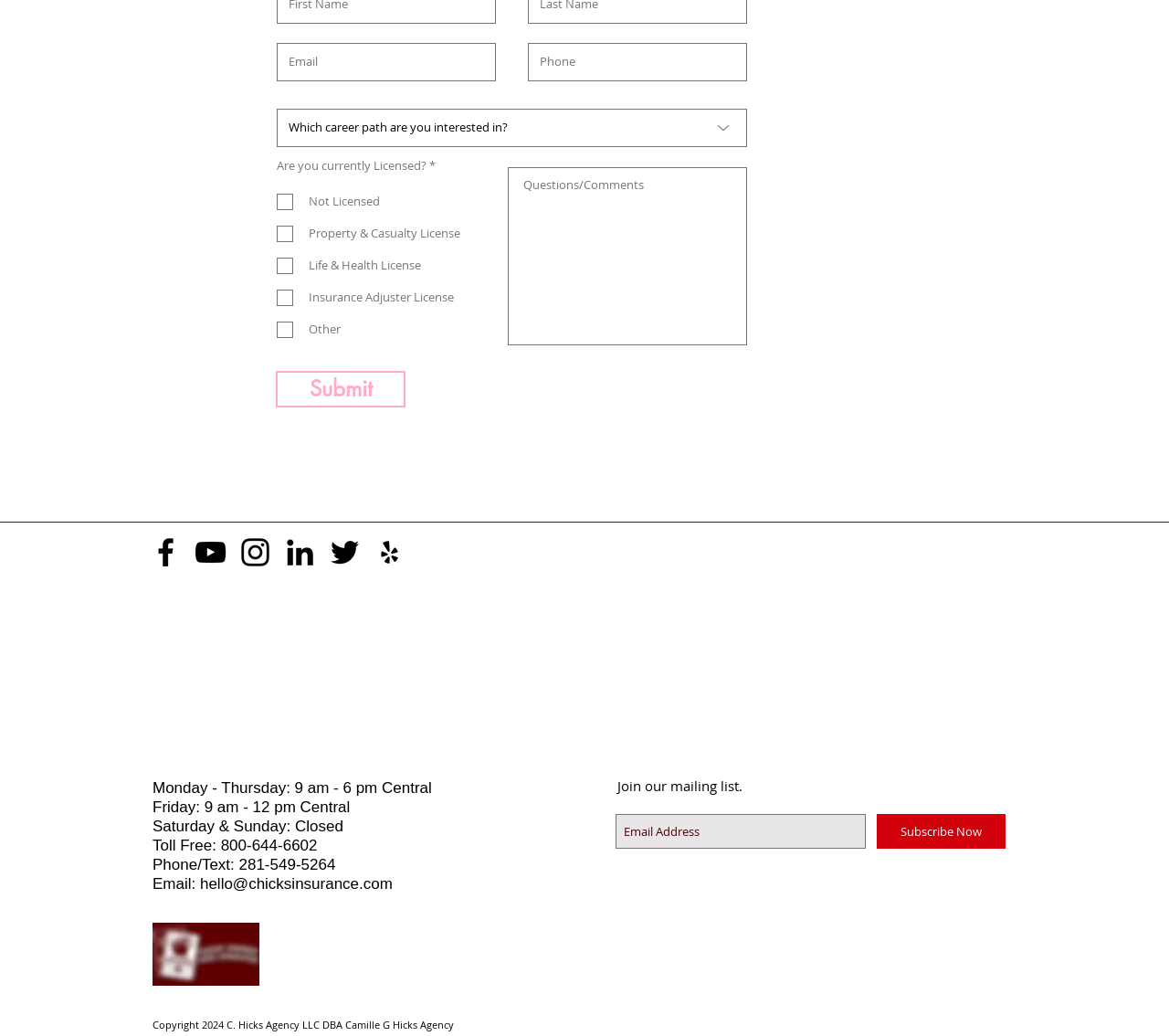Please specify the bounding box coordinates for the clickable region that will help you carry out the instruction: "Subscribe to the mailing list".

[0.75, 0.786, 0.86, 0.82]